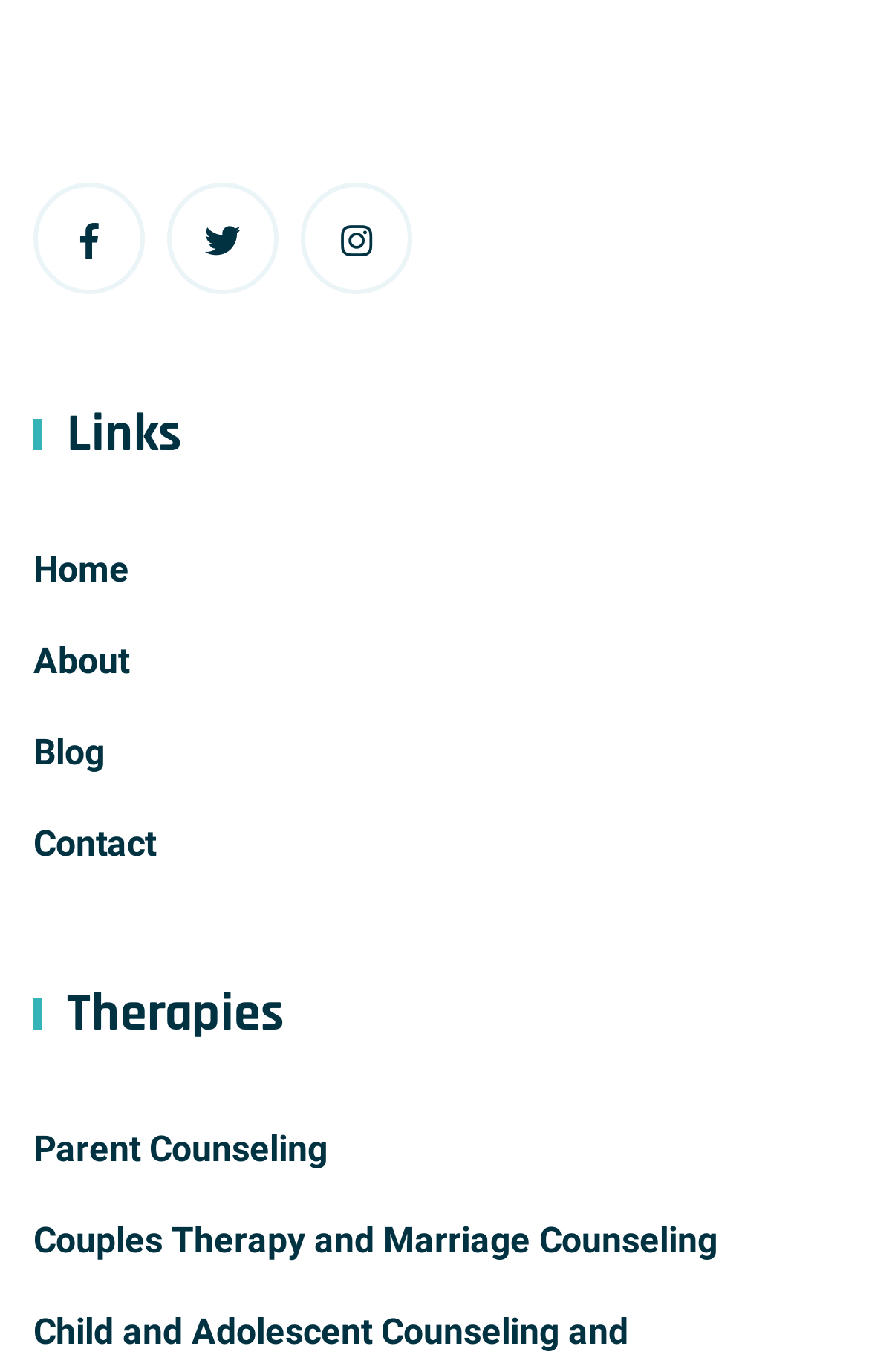Using the provided element description: "Blog", identify the bounding box coordinates. The coordinates should be four floats between 0 and 1 in the order [left, top, right, bottom].

[0.038, 0.528, 0.378, 0.57]